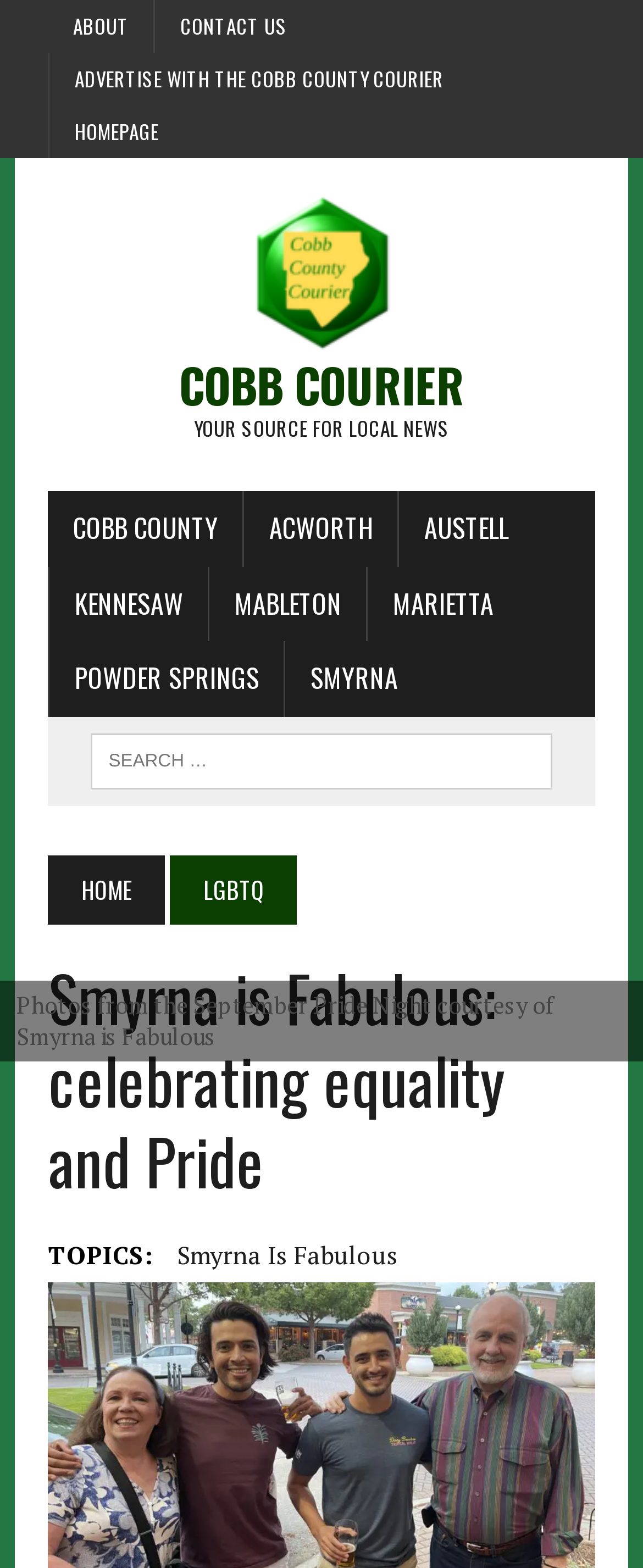Give a one-word or phrase response to the following question: What is the location of the newspaper's focus?

Cobb County